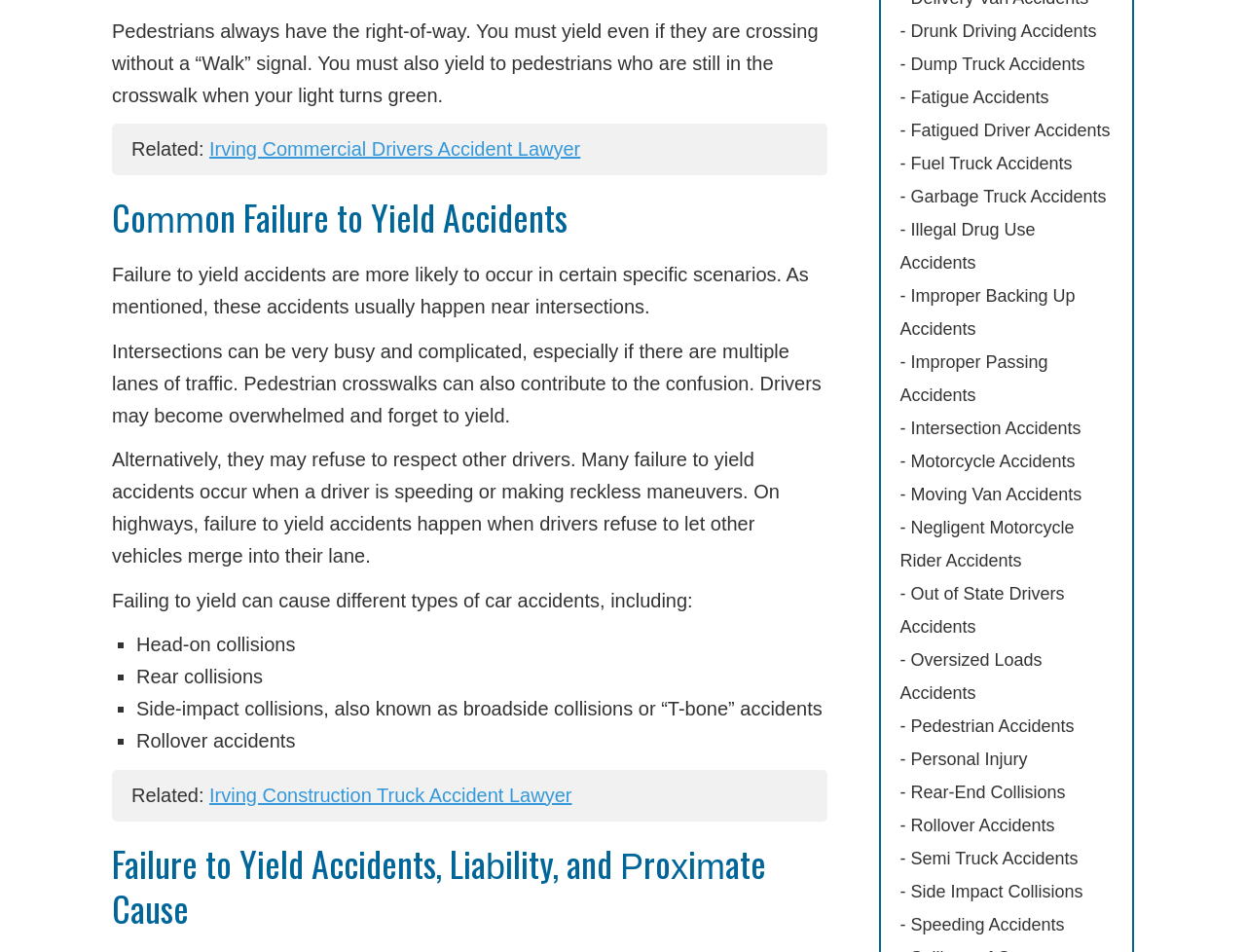Determine the coordinates of the bounding box for the clickable area needed to execute this instruction: "Click the link 'Irving Commercial Drivers Accident Lawyer'".

[0.168, 0.145, 0.466, 0.168]